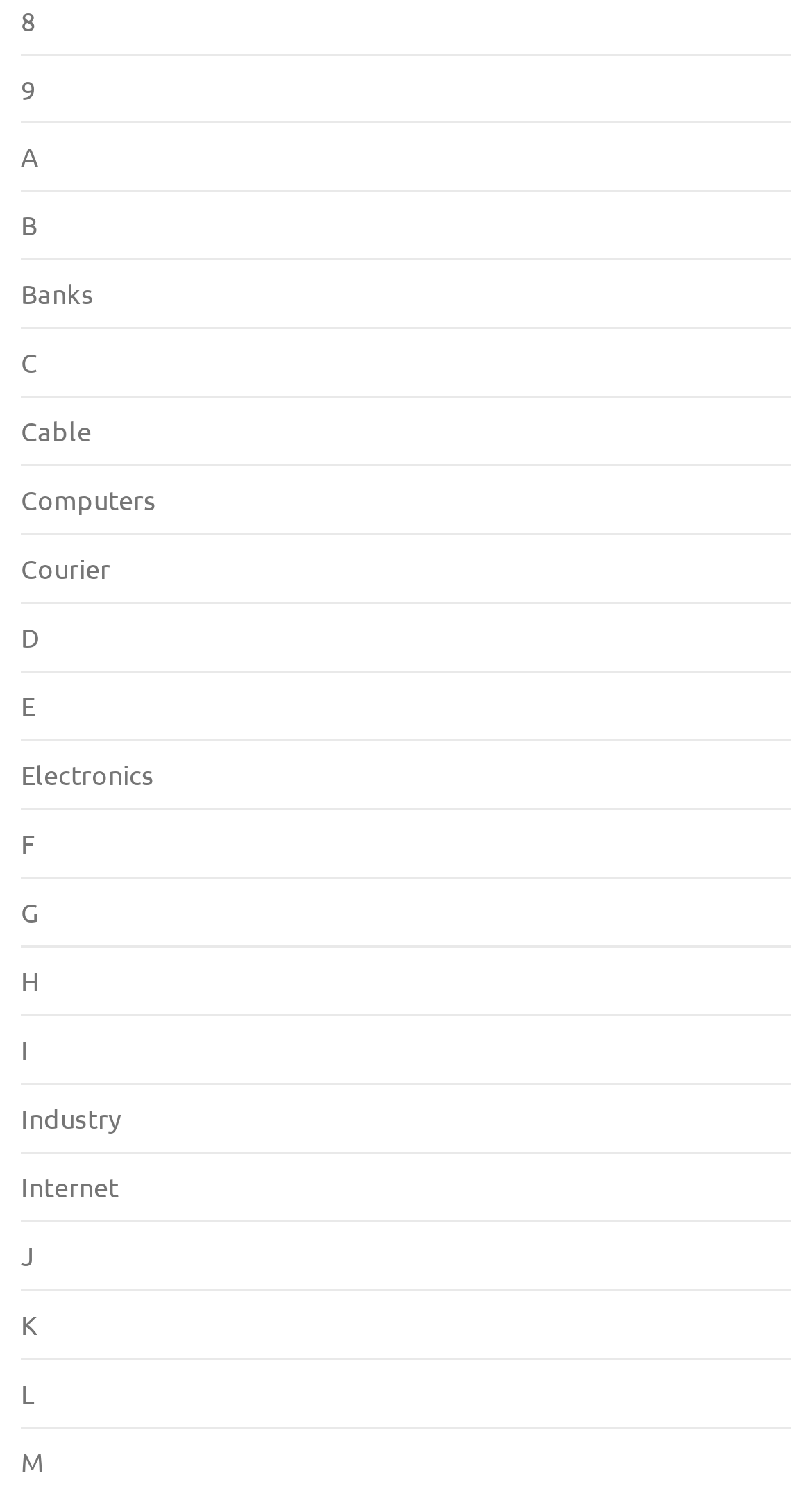Point out the bounding box coordinates of the section to click in order to follow this instruction: "click on link M".

[0.026, 0.969, 0.054, 0.992]